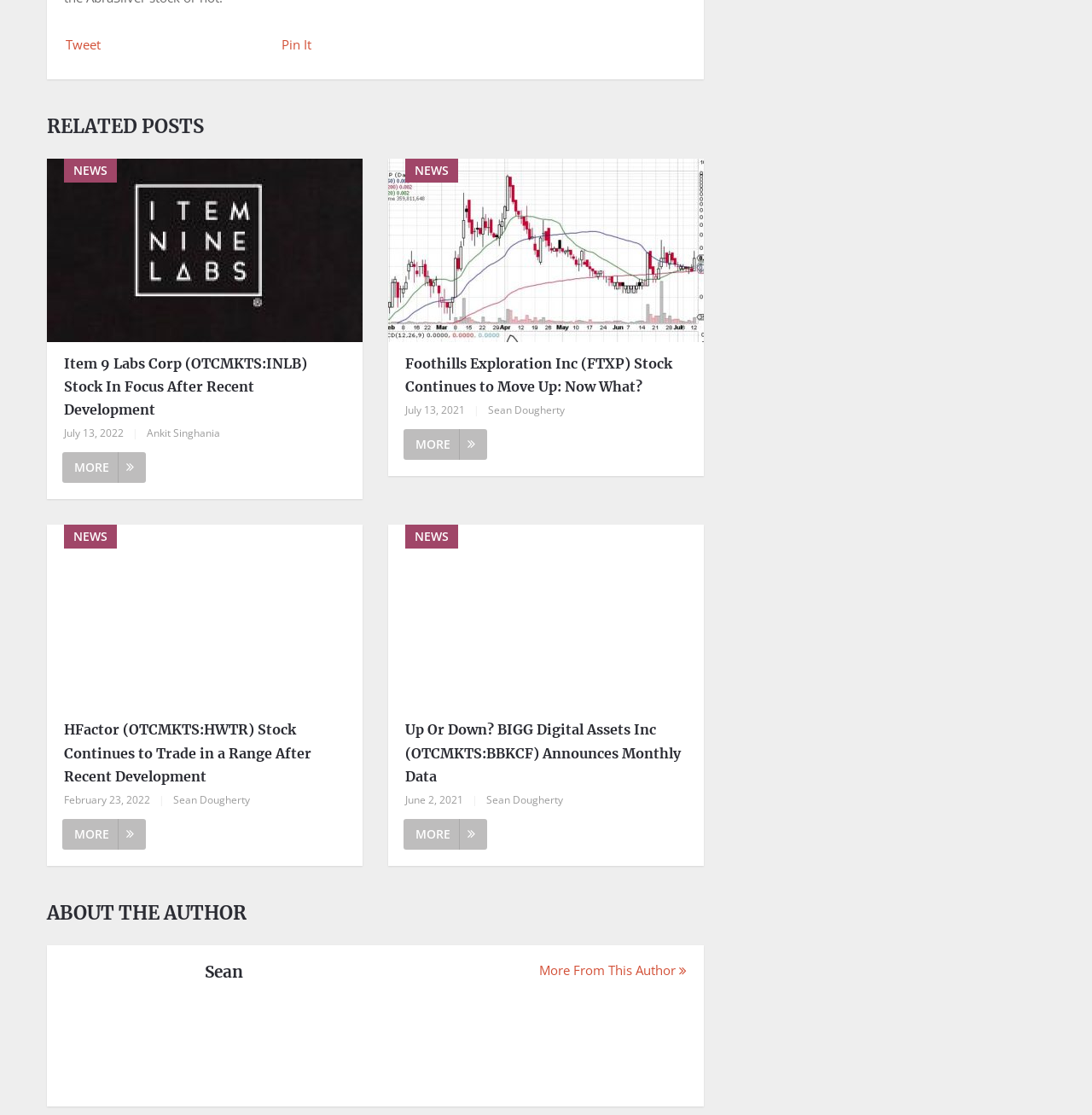Using the format (top-left x, top-left y, bottom-right x, bottom-right y), provide the bounding box coordinates for the described UI element. All values should be floating point numbers between 0 and 1: Ankit Singhania

[0.134, 0.382, 0.202, 0.395]